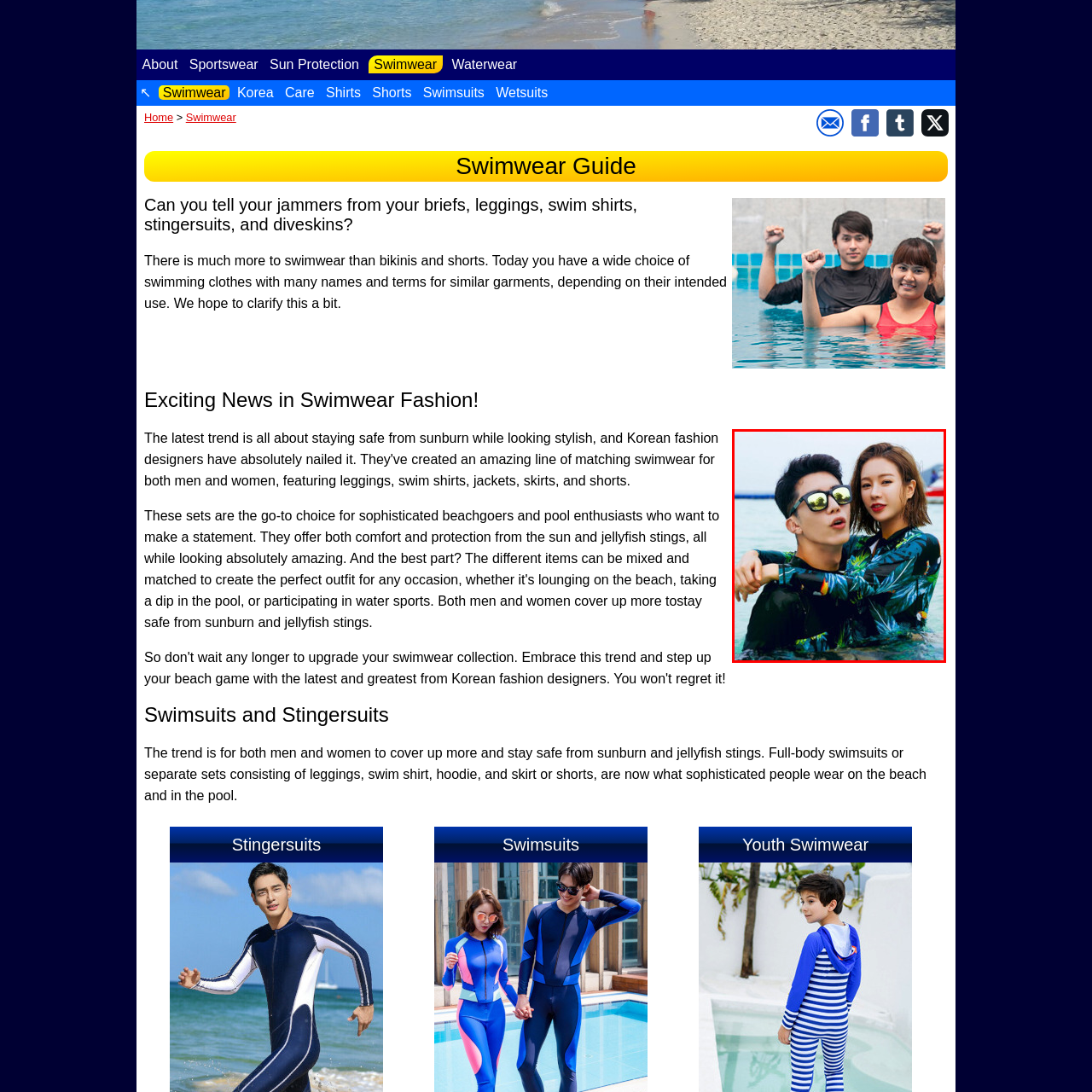Is the woman standing upright?
Observe the image marked by the red bounding box and answer in detail.

According to the caption, the woman is 'comfortably resting against' the man, implying that she is not standing upright.